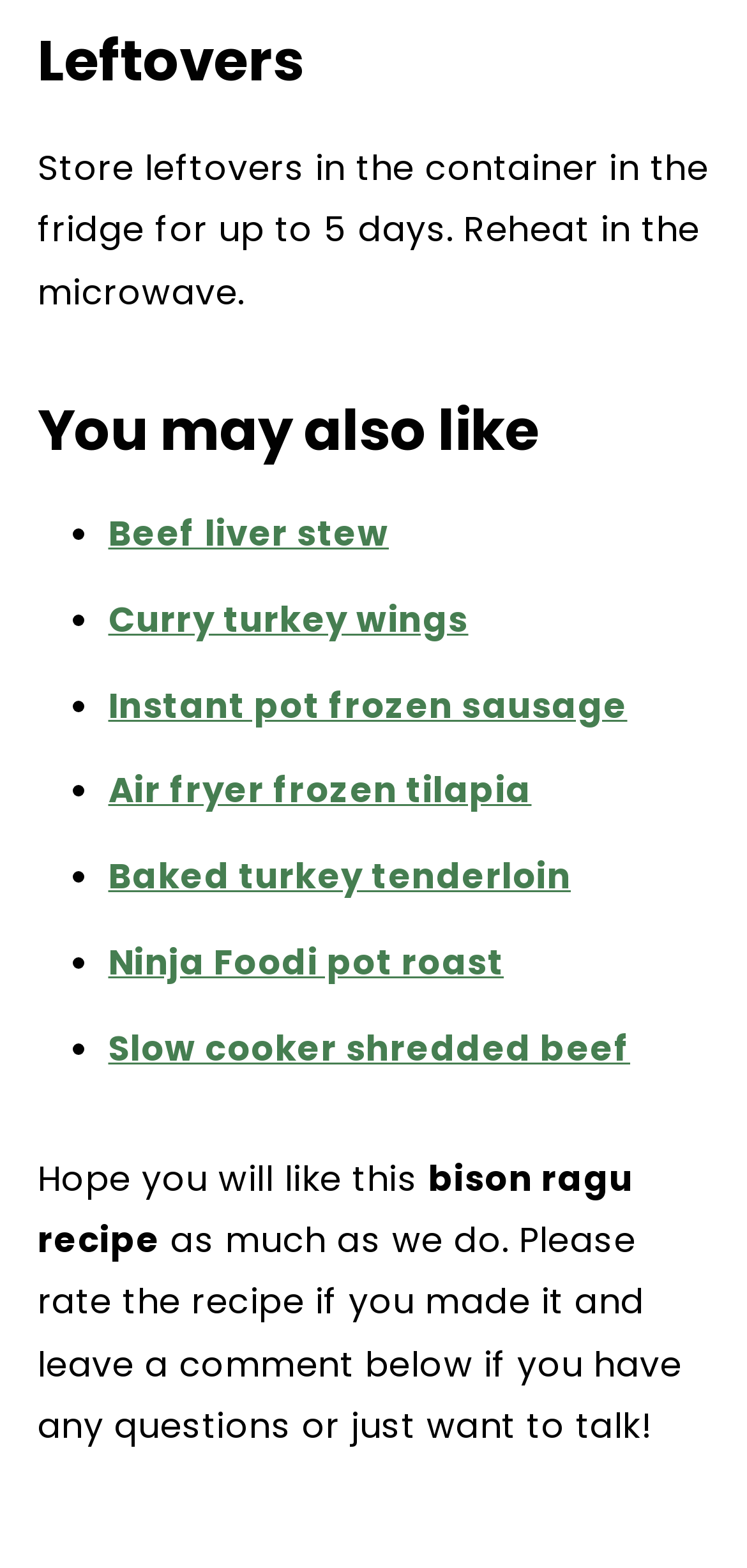Refer to the image and provide a thorough answer to this question:
What is the storage duration for leftovers?

According to the webpage, leftovers can be stored in the container in the fridge for up to 5 days, as mentioned in the text 'Store leftovers in the container in the fridge for up to 5 days. Reheat in the microwave'.